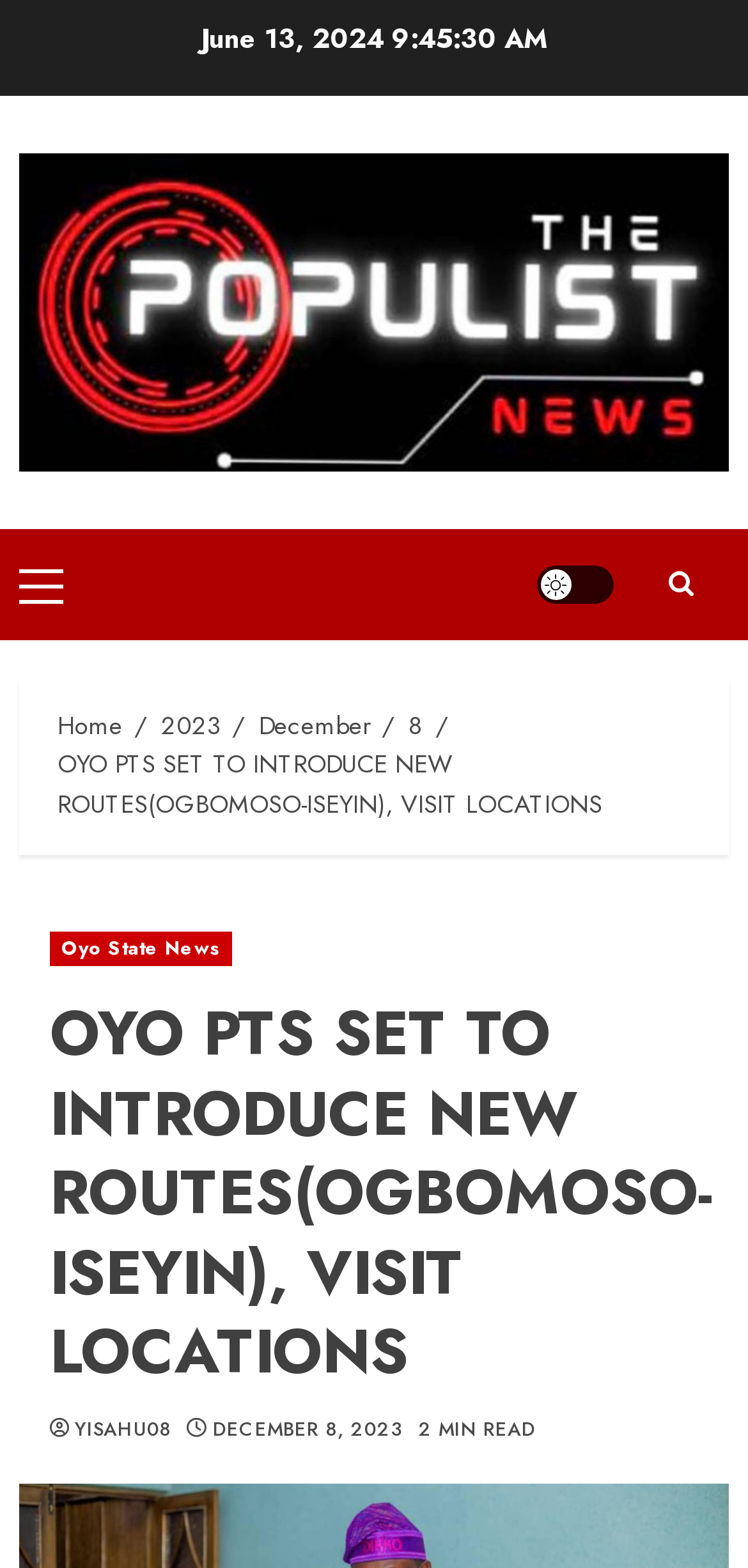Please identify the bounding box coordinates of the area I need to click to accomplish the following instruction: "Read Oyo State News".

[0.067, 0.594, 0.311, 0.616]